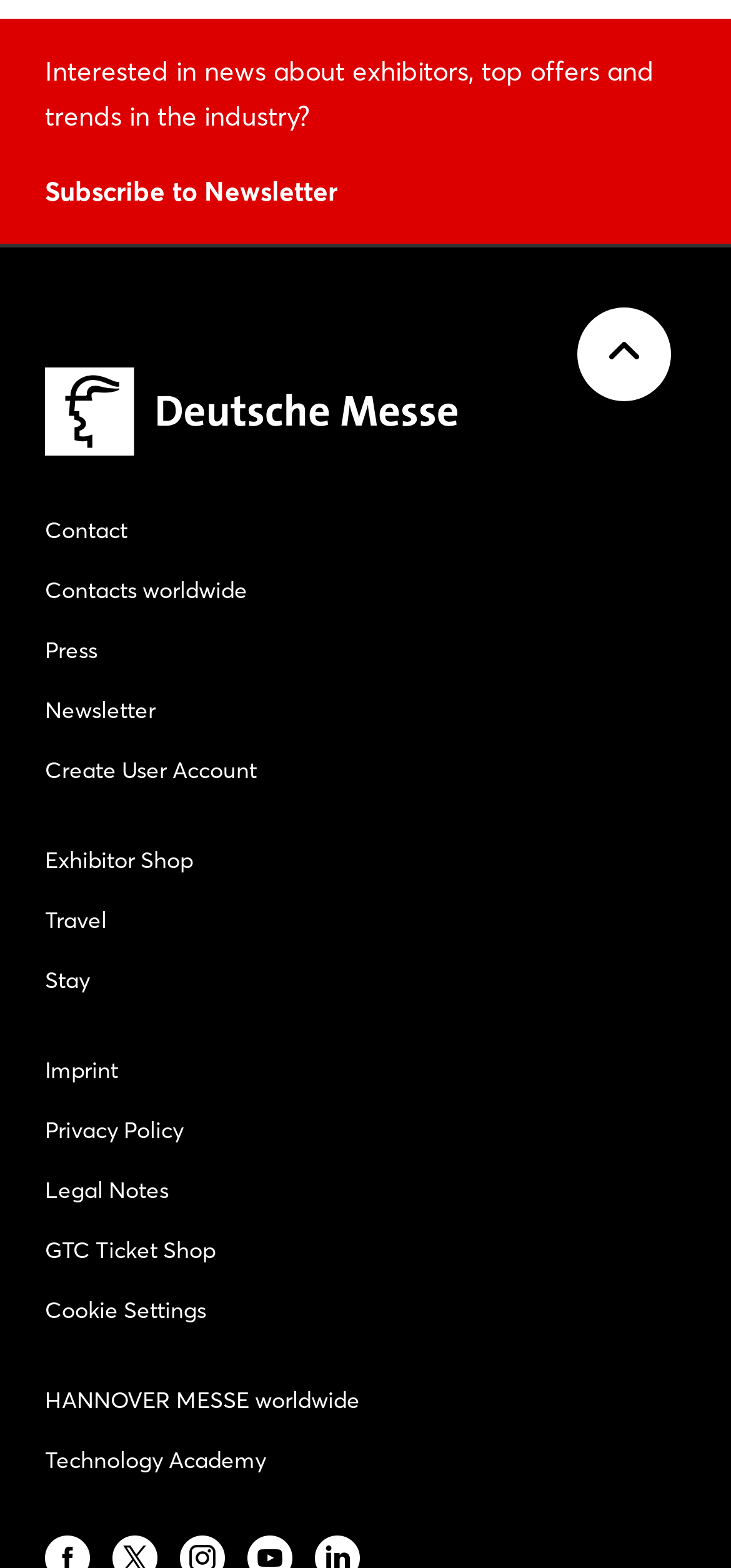Analyze the image and give a detailed response to the question:
What is the 'HANNOVER MESSE worldwide' link related to?

The link 'HANNOVER MESSE worldwide' is located at the bottom of the webpage, suggesting that it is related to the global scope of the event. The word 'worldwide' implies that the link is related to events or activities happening globally.